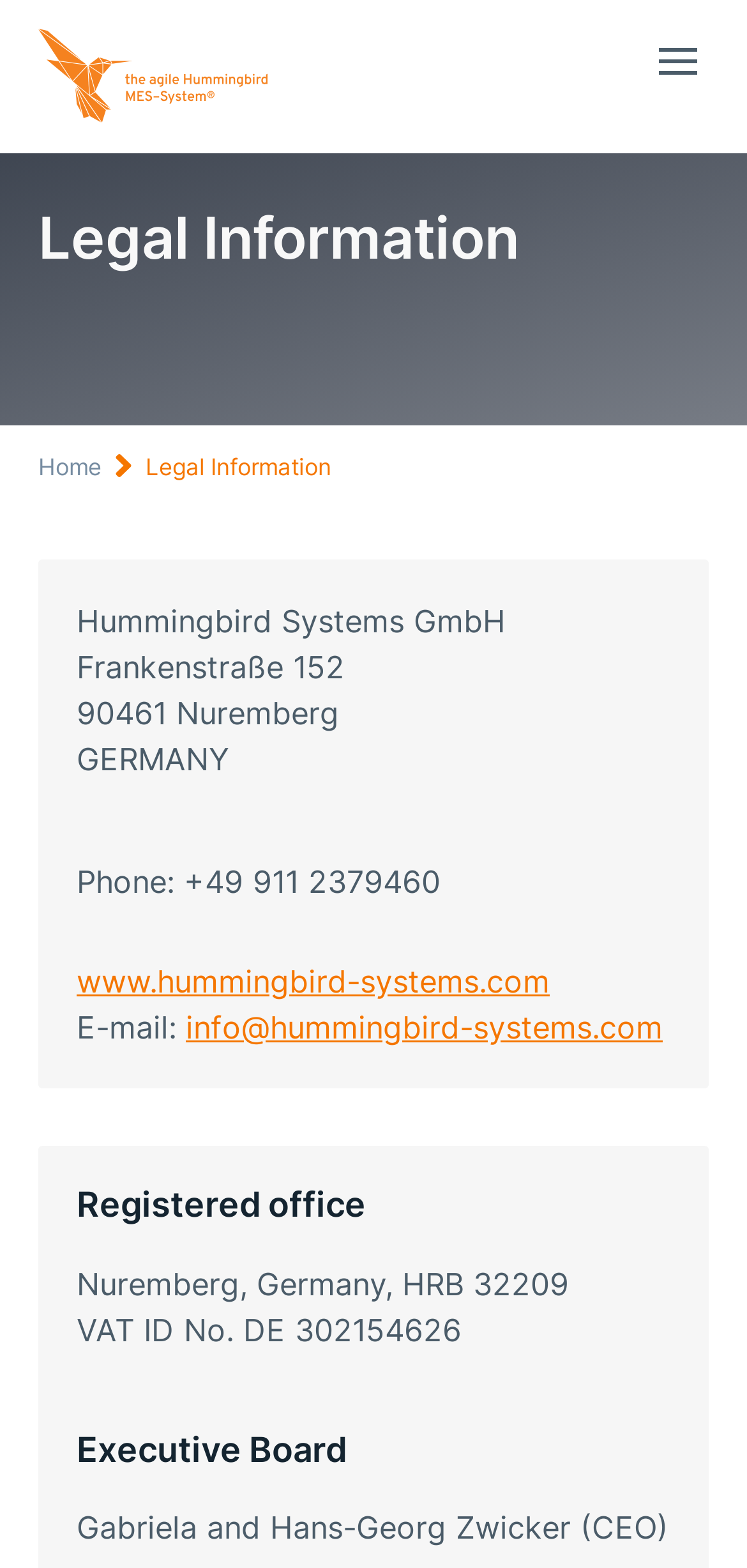What is the company name?
Please ensure your answer is as detailed and informative as possible.

I found the company name by looking at the top-left corner of the webpage, where it says 'Hummingbird Systems' in a logo format, and also in the text 'Hummingbird Systems GmbH' below the logo.